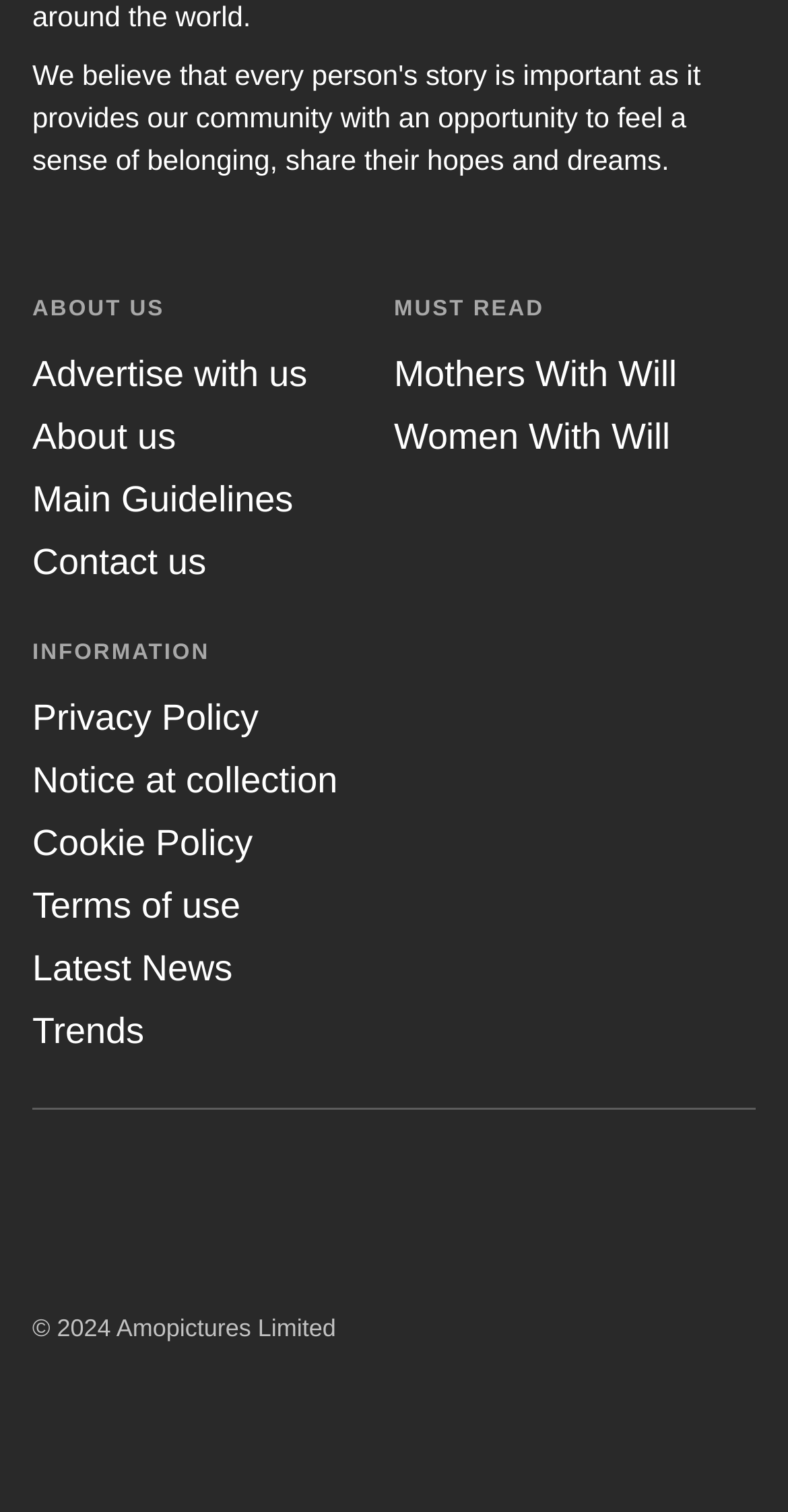Please identify the bounding box coordinates of the region to click in order to complete the task: "Visit About us page". The coordinates must be four float numbers between 0 and 1, specified as [left, top, right, bottom].

[0.041, 0.275, 0.223, 0.302]